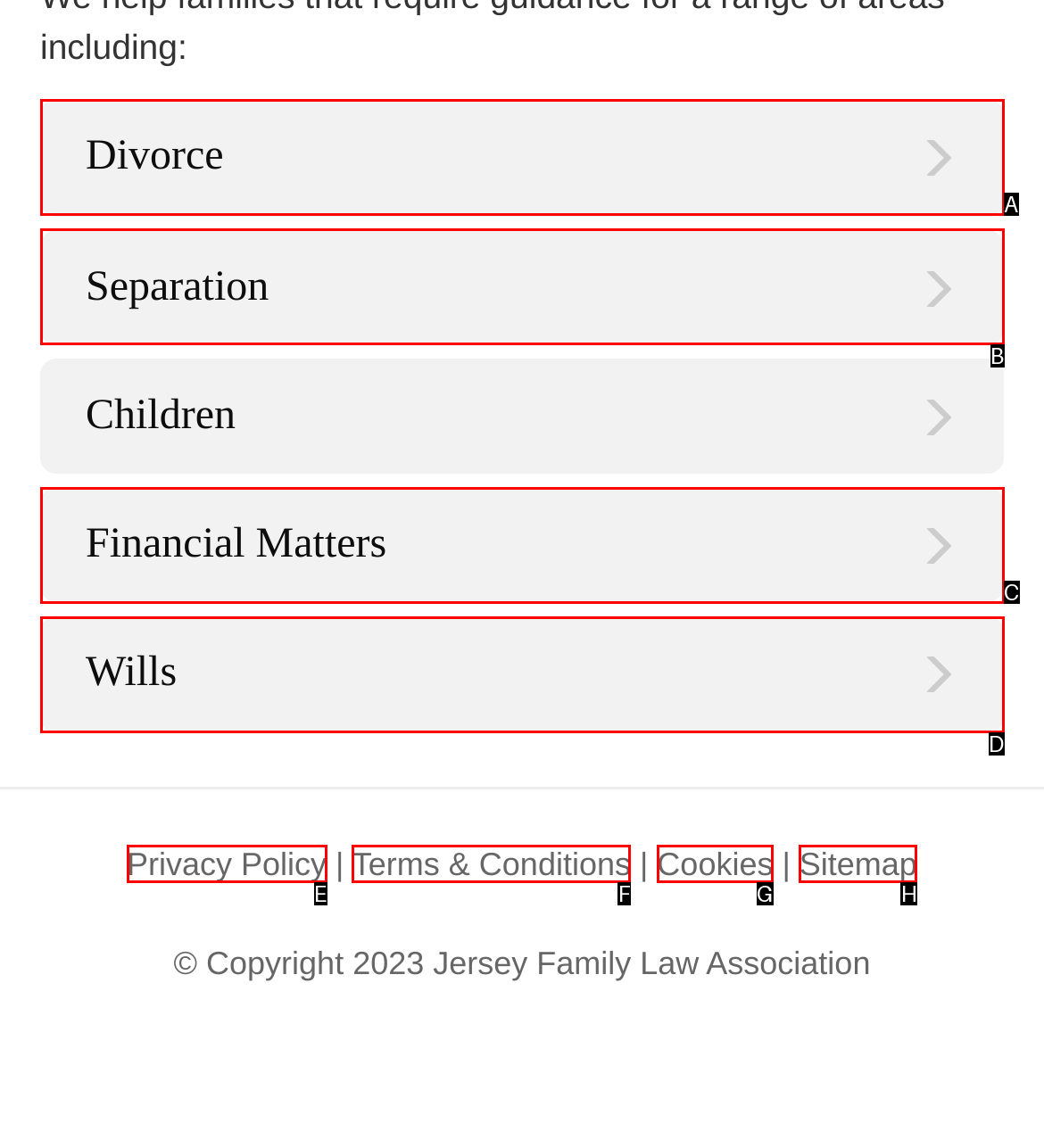Match the option to the description: Terms & Conditions
State the letter of the correct option from the available choices.

F